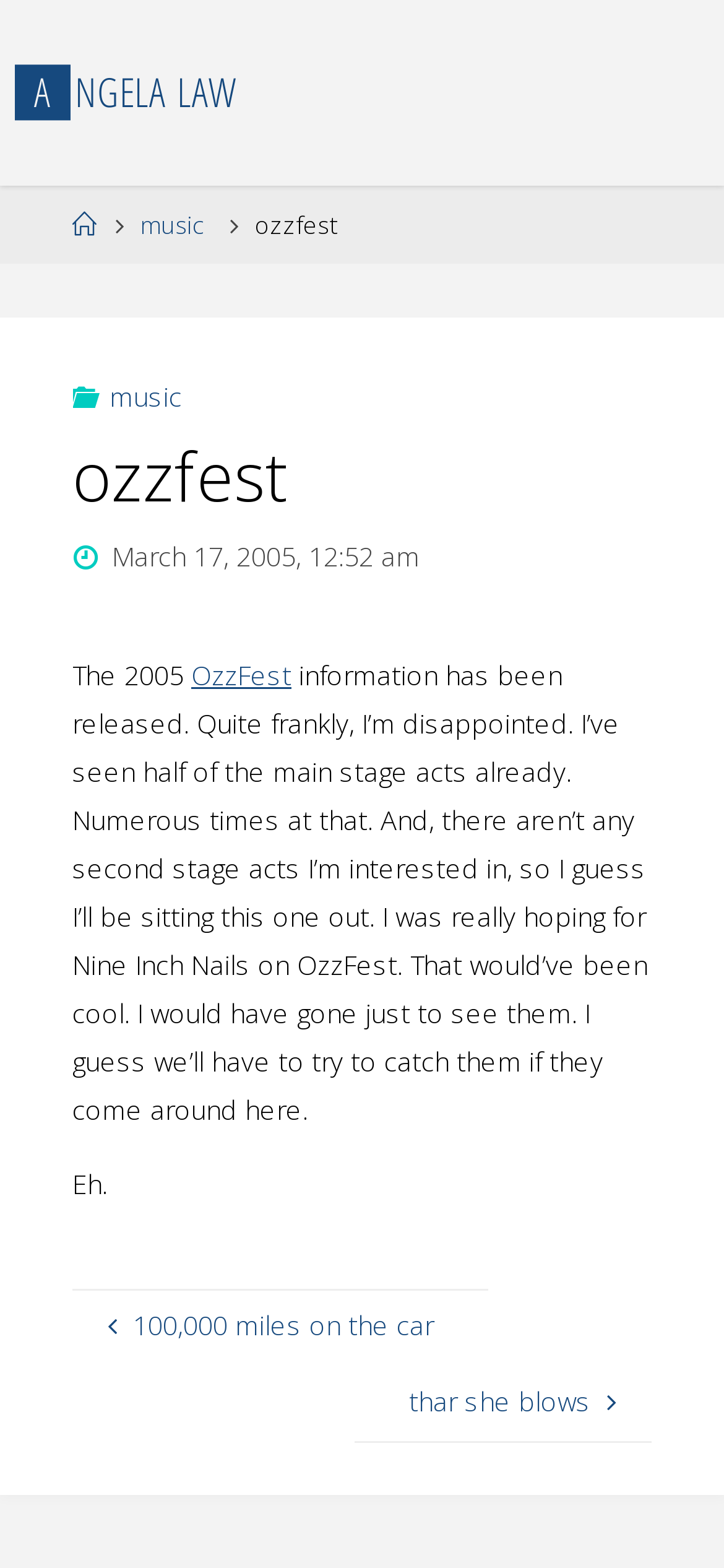How many links are there in the blog post?
Look at the image and answer the question with a single word or phrase.

4